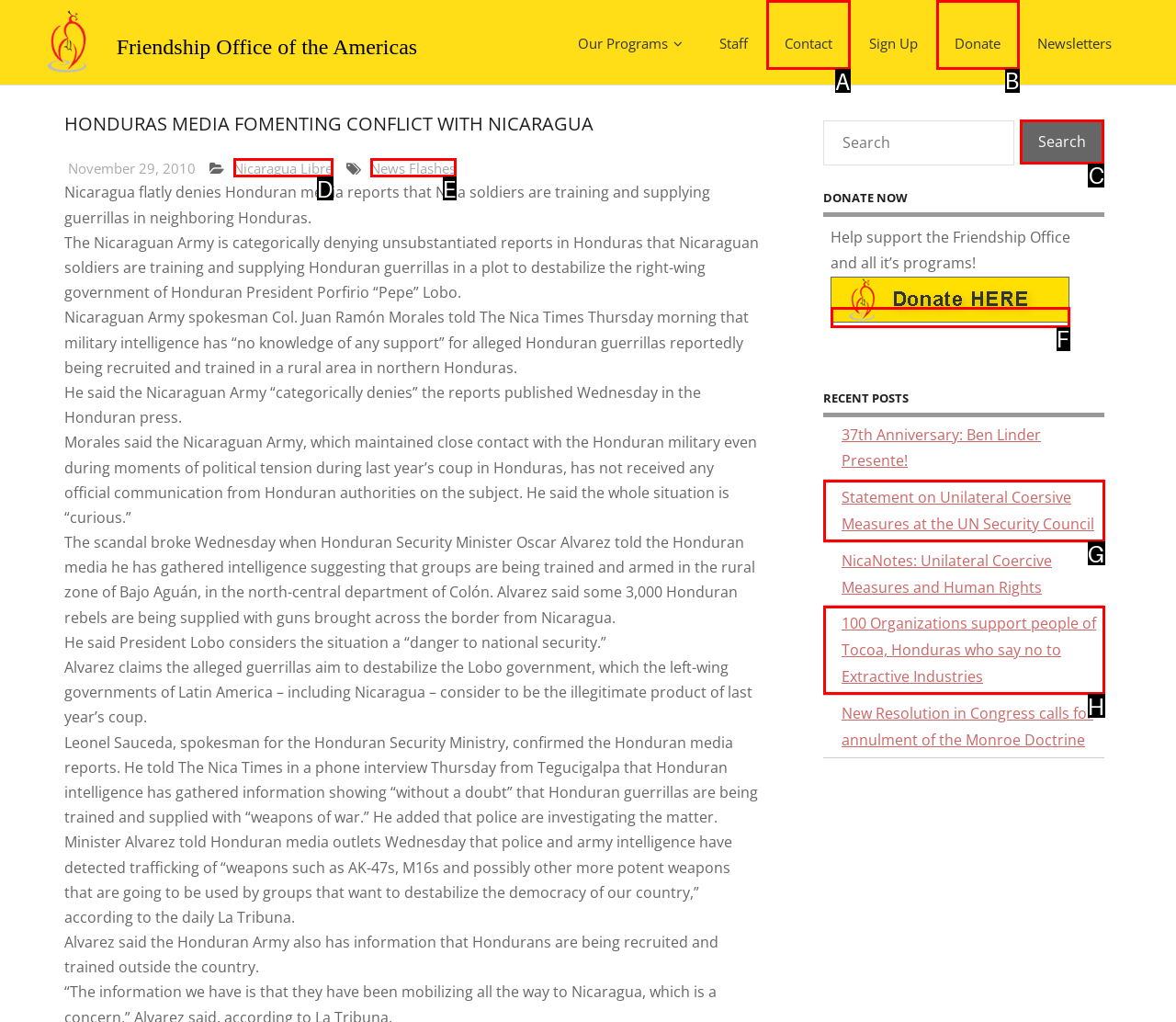To execute the task: Click on the 'Contact' link, which one of the highlighted HTML elements should be clicked? Answer with the option's letter from the choices provided.

A